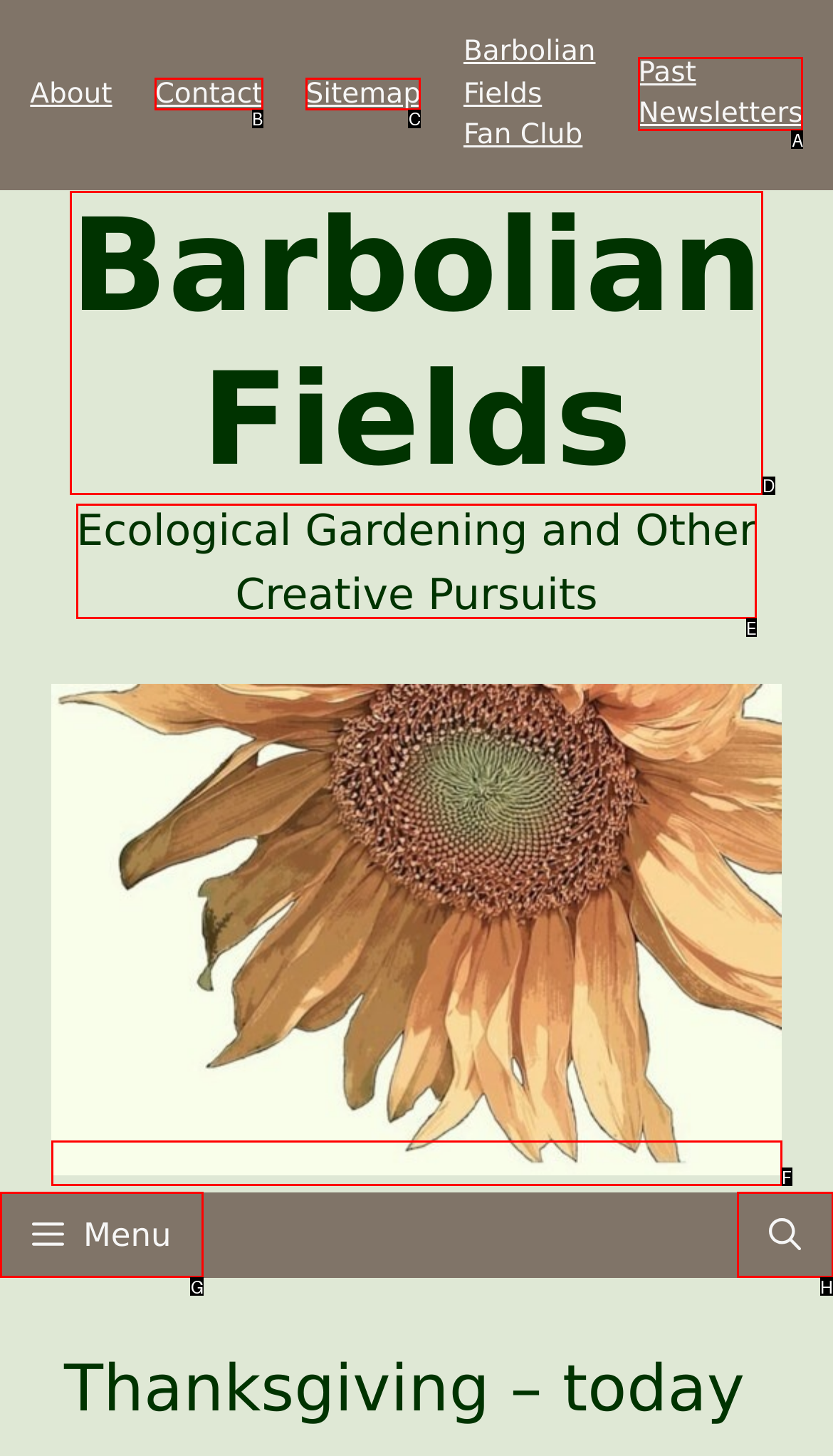Select the HTML element that should be clicked to accomplish the task: Click the DTU logo Reply with the corresponding letter of the option.

None